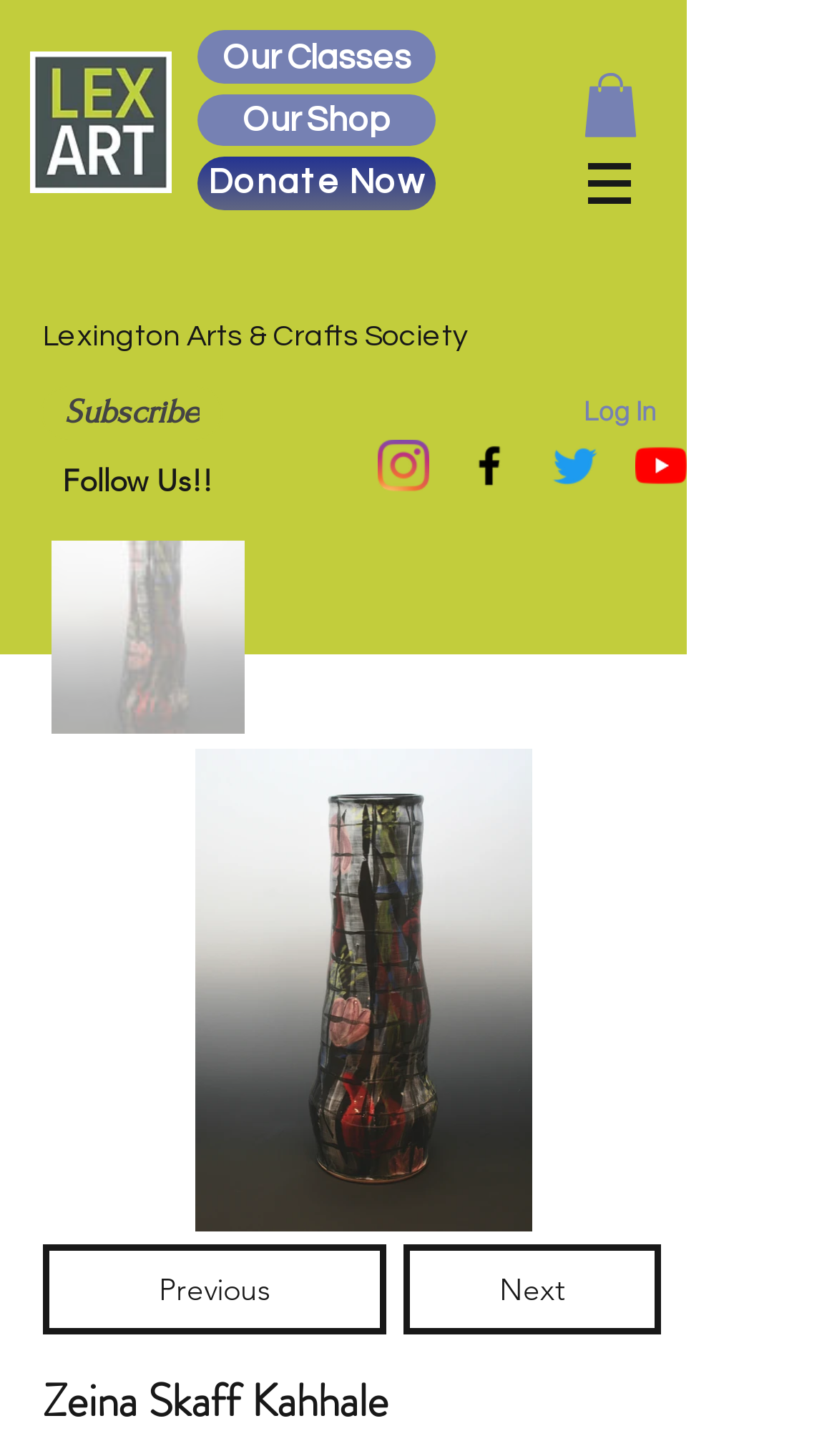Determine the bounding box for the UI element as described: "Log In". The coordinates should be represented as four float numbers between 0 and 1, formatted as [left, top, right, bottom].

[0.662, 0.262, 0.821, 0.304]